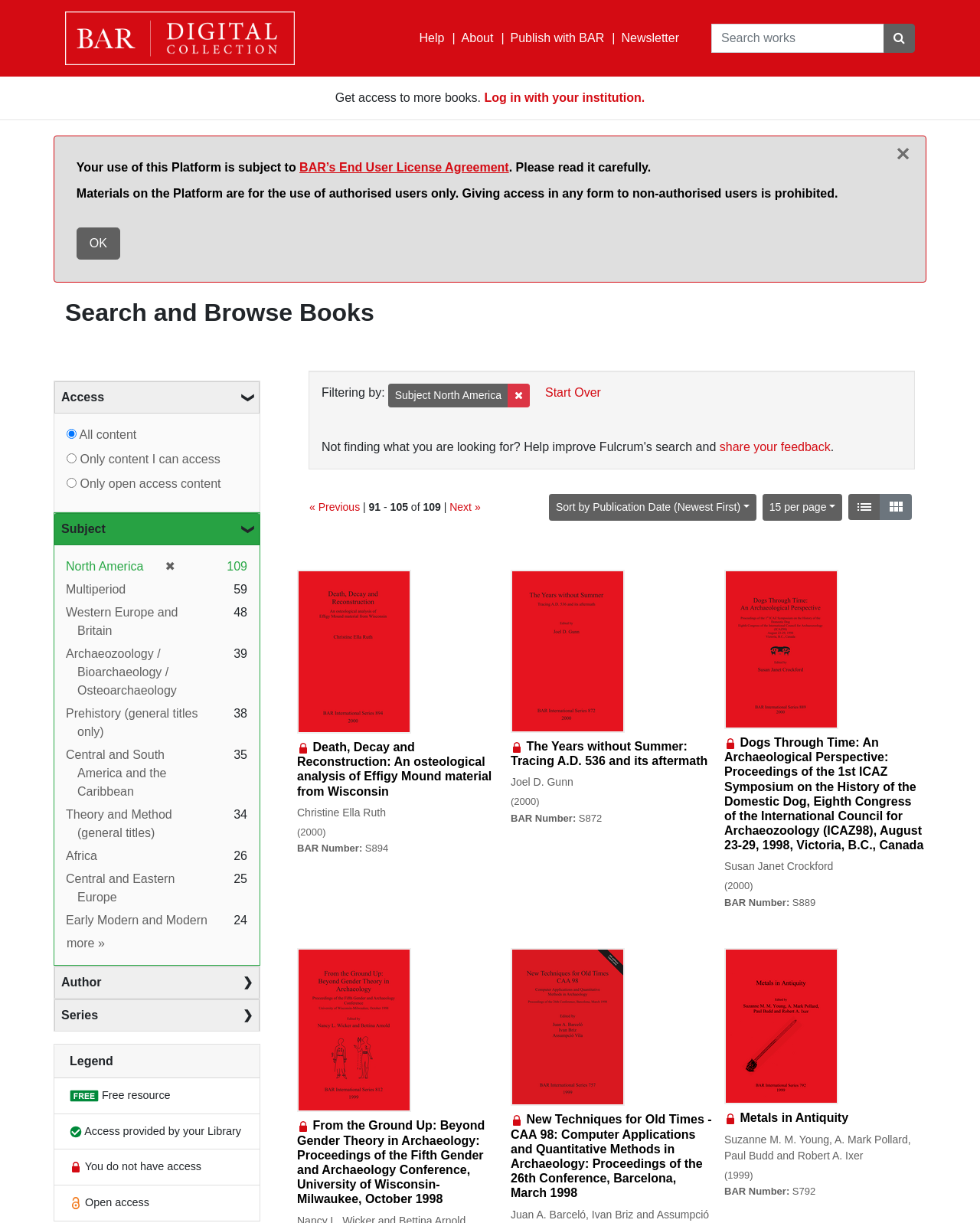Identify the bounding box of the HTML element described here: "Next »". Provide the coordinates as four float numbers between 0 and 1: [left, top, right, bottom].

[0.459, 0.41, 0.49, 0.42]